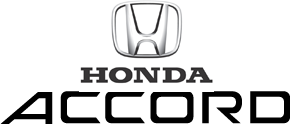Answer briefly with one word or phrase:
What does the Honda emblem resemble?

A stylized letter 'H'